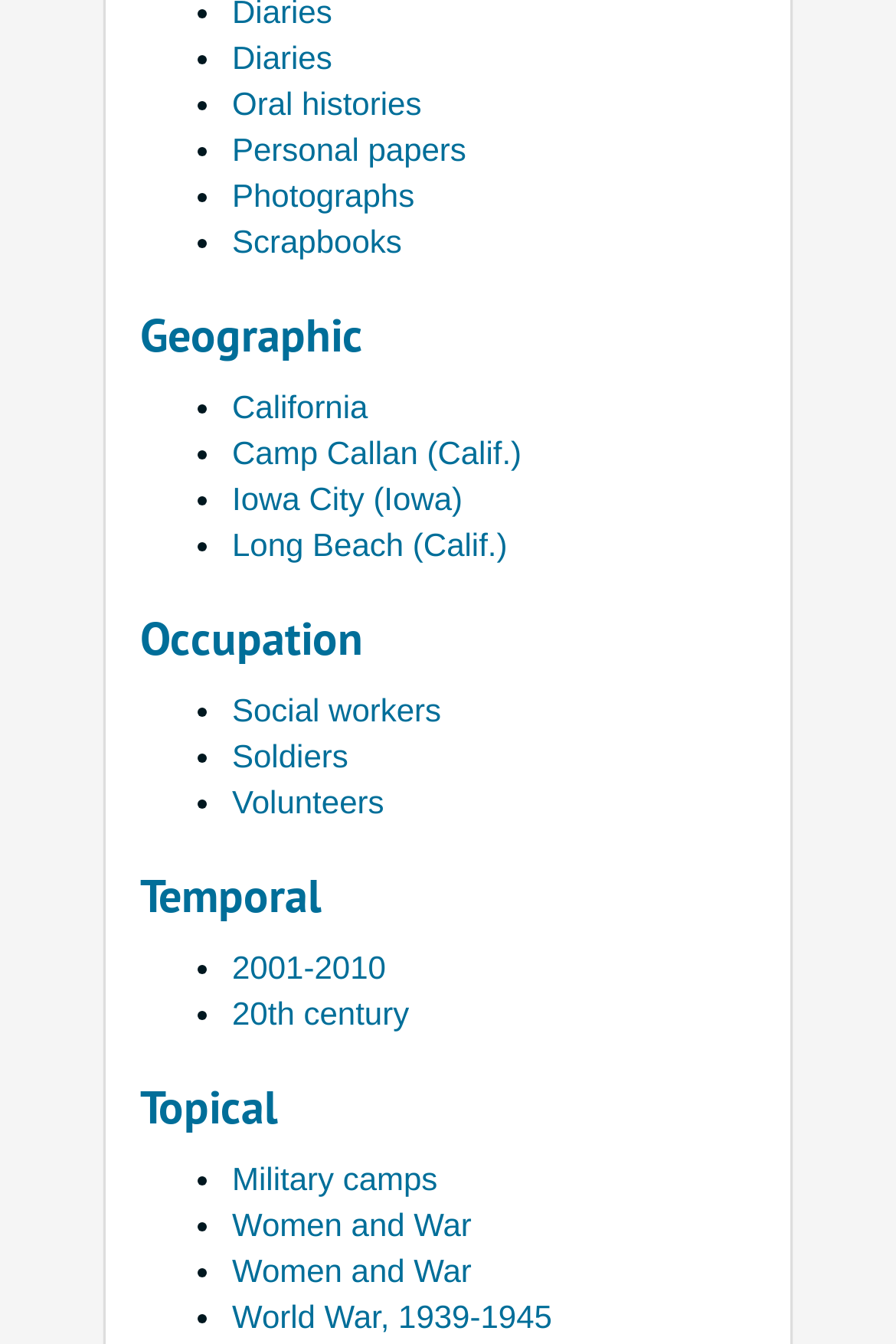Find the bounding box coordinates for the area that should be clicked to accomplish the instruction: "Browse California".

[0.259, 0.289, 0.411, 0.317]